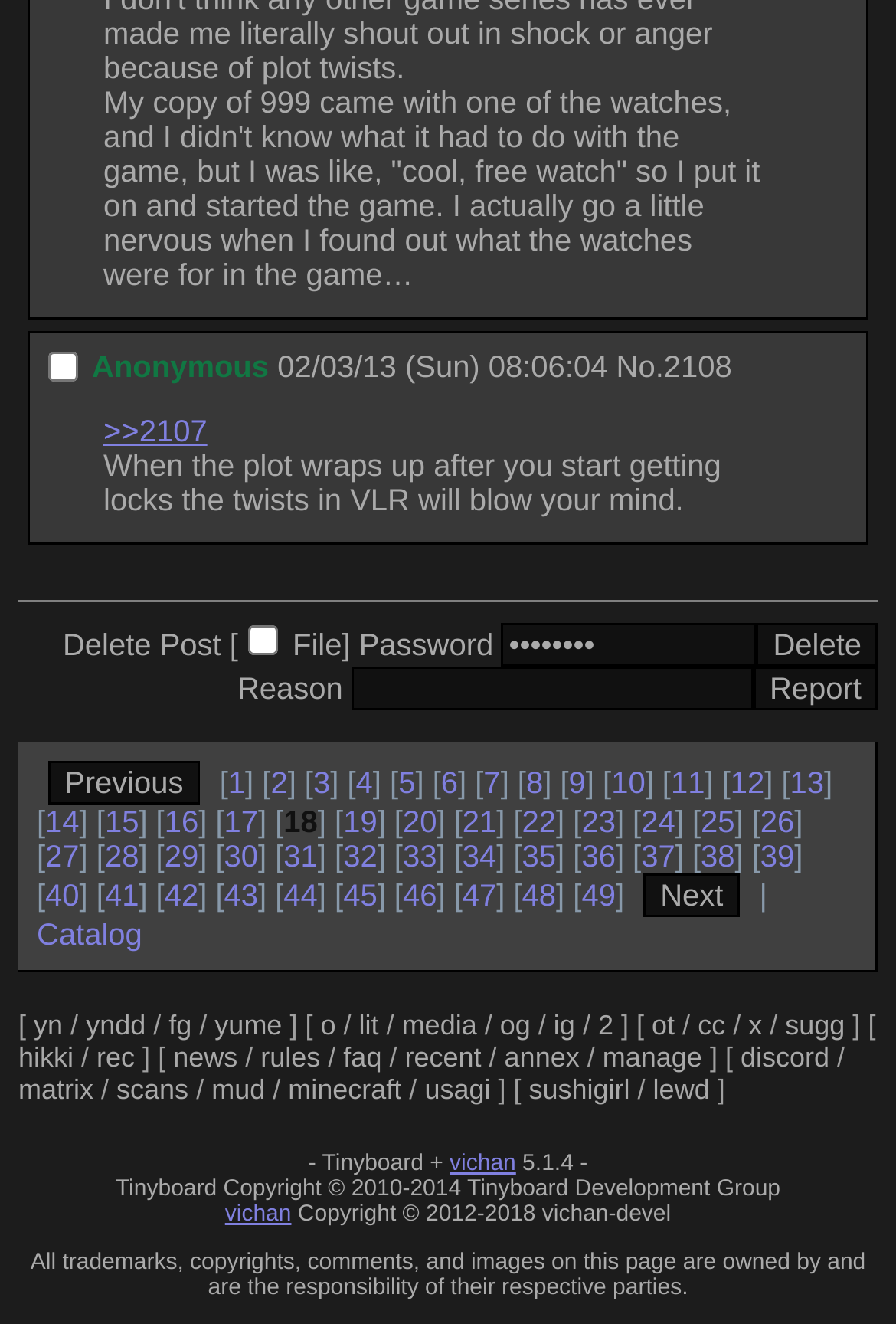Please identify the coordinates of the bounding box for the clickable region that will accomplish this instruction: "Go to page 2".

[0.255, 0.579, 0.274, 0.605]